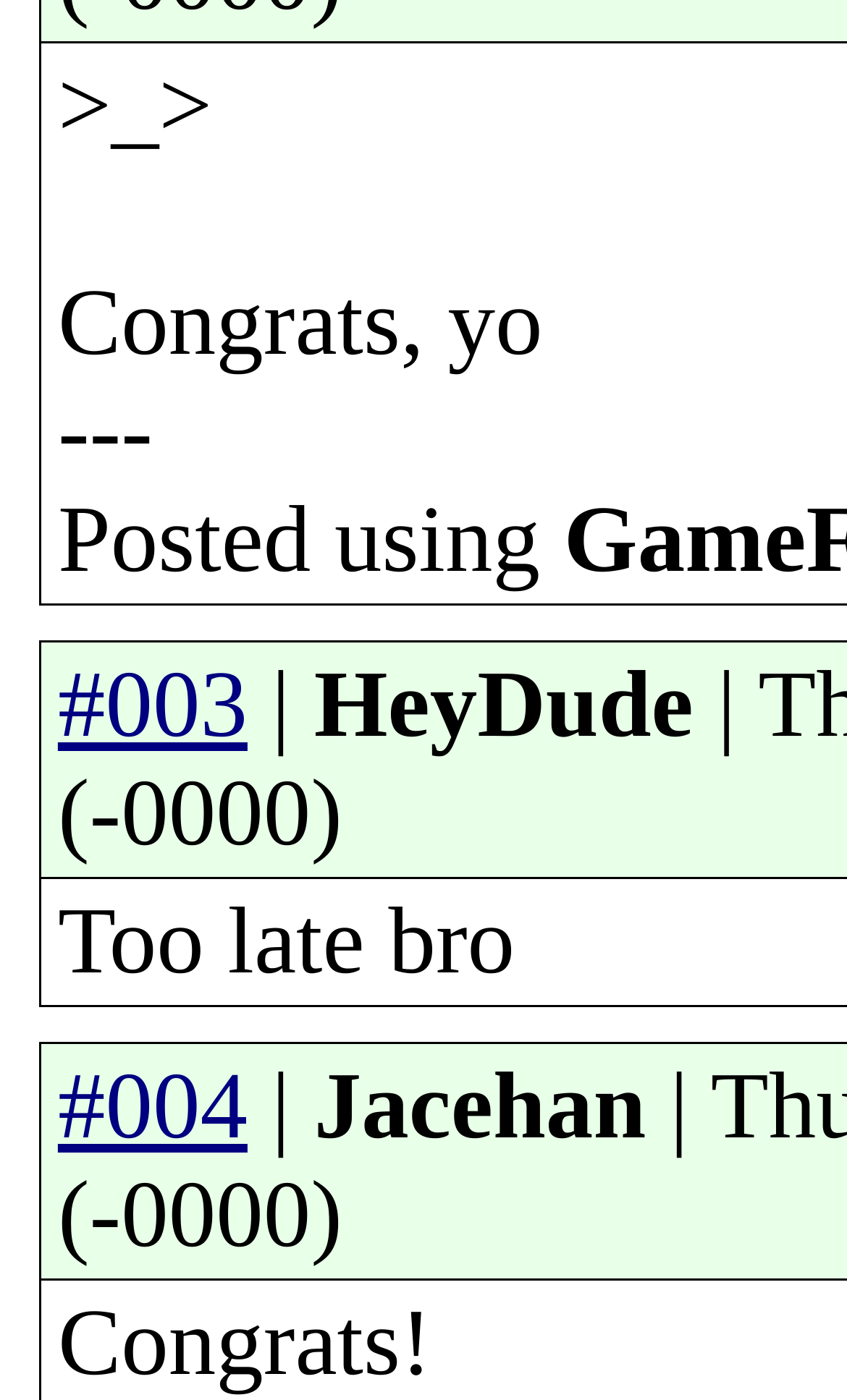What is the text before 'Posted using'?
Using the image as a reference, deliver a detailed and thorough answer to the question.

I looked at the text element that contains 'Posted using' and found that it is preceded by a text element containing '---'. Therefore, I concluded that the text before 'Posted using' is indeed '---'.